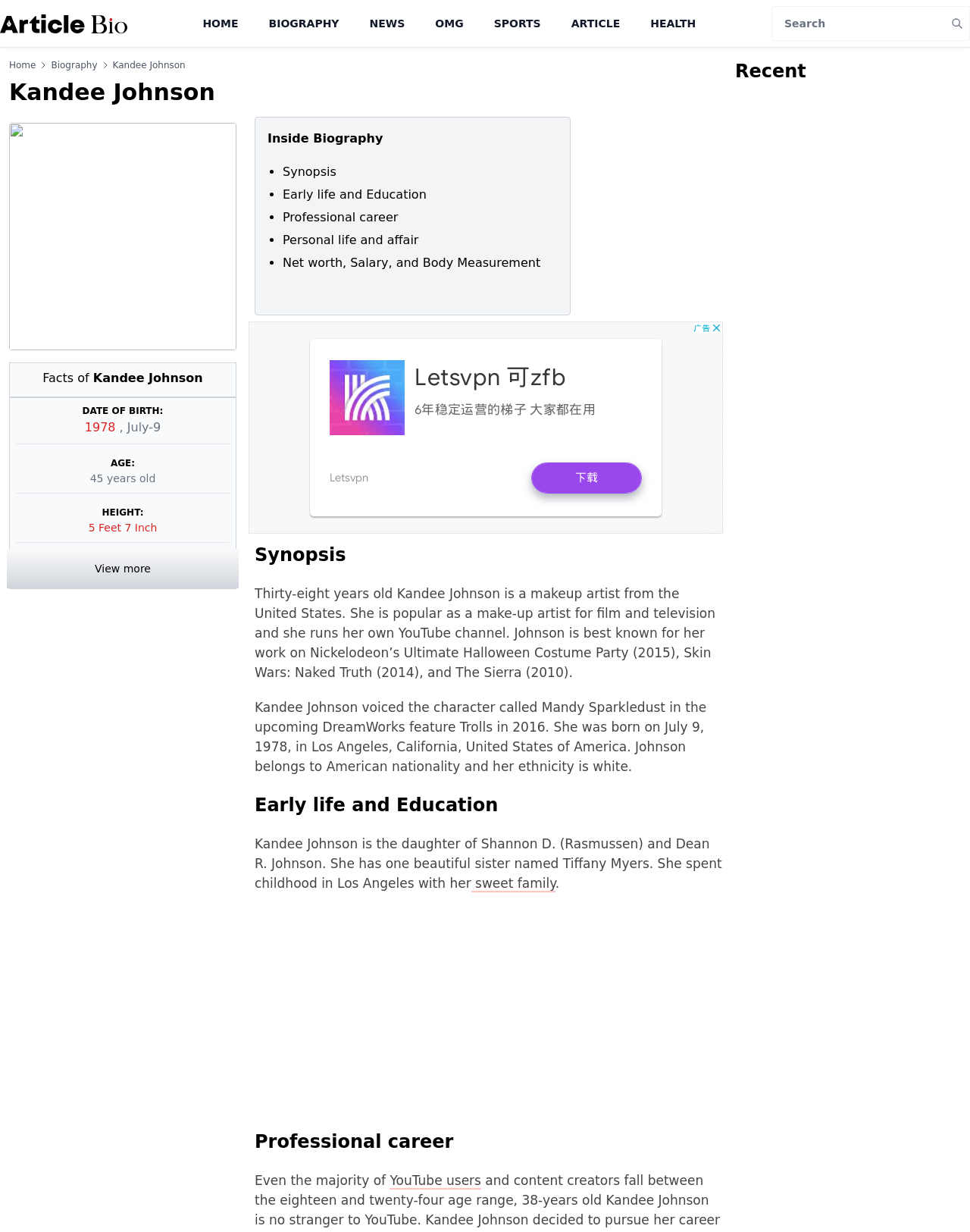What is Kandee Johnson's age?
Please answer the question with a single word or phrase, referencing the image.

45 years old